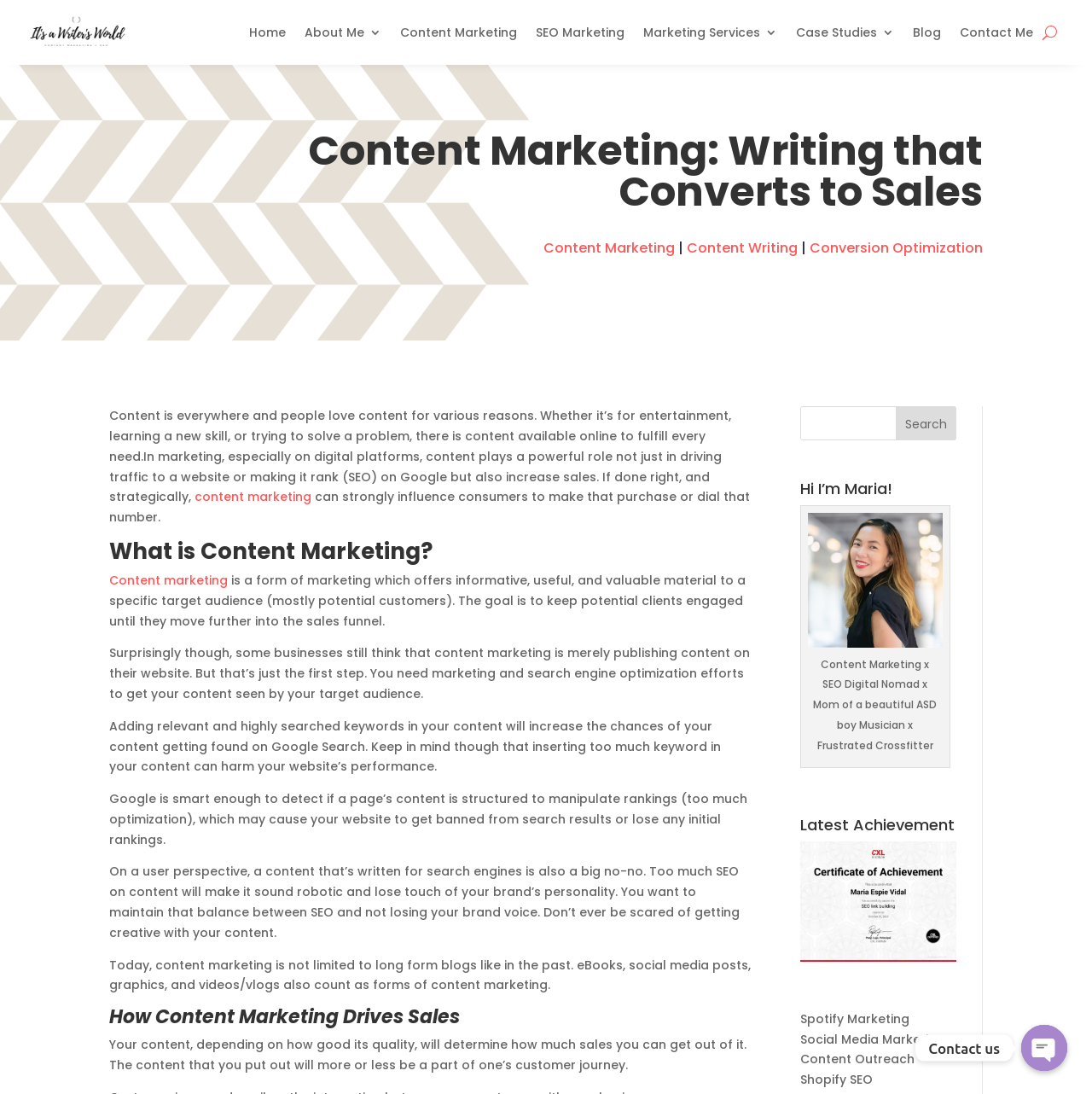Provide the bounding box coordinates for the area that should be clicked to complete the instruction: "Click on the 'Content Marketing' link".

[0.366, 0.0, 0.473, 0.059]